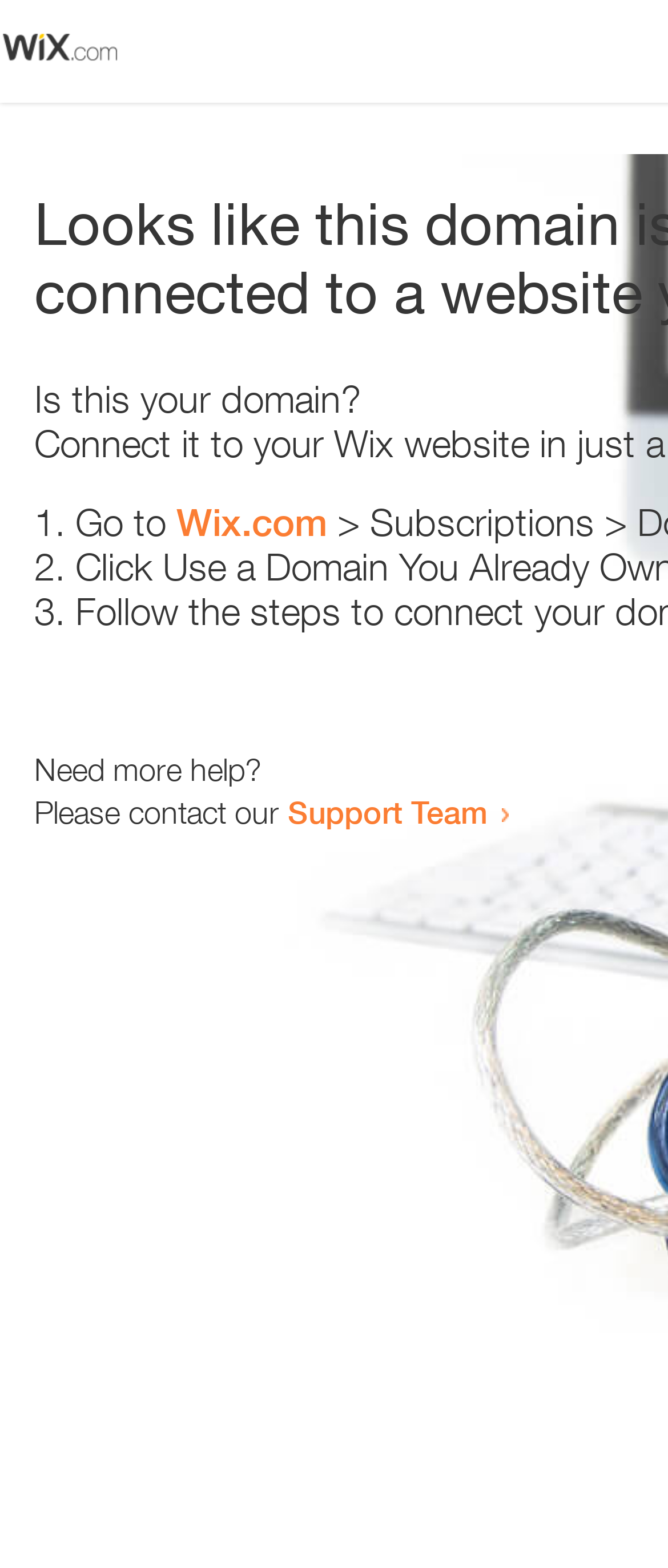Find the primary header on the webpage and provide its text.

Looks like this domain isn't
connected to a website yet